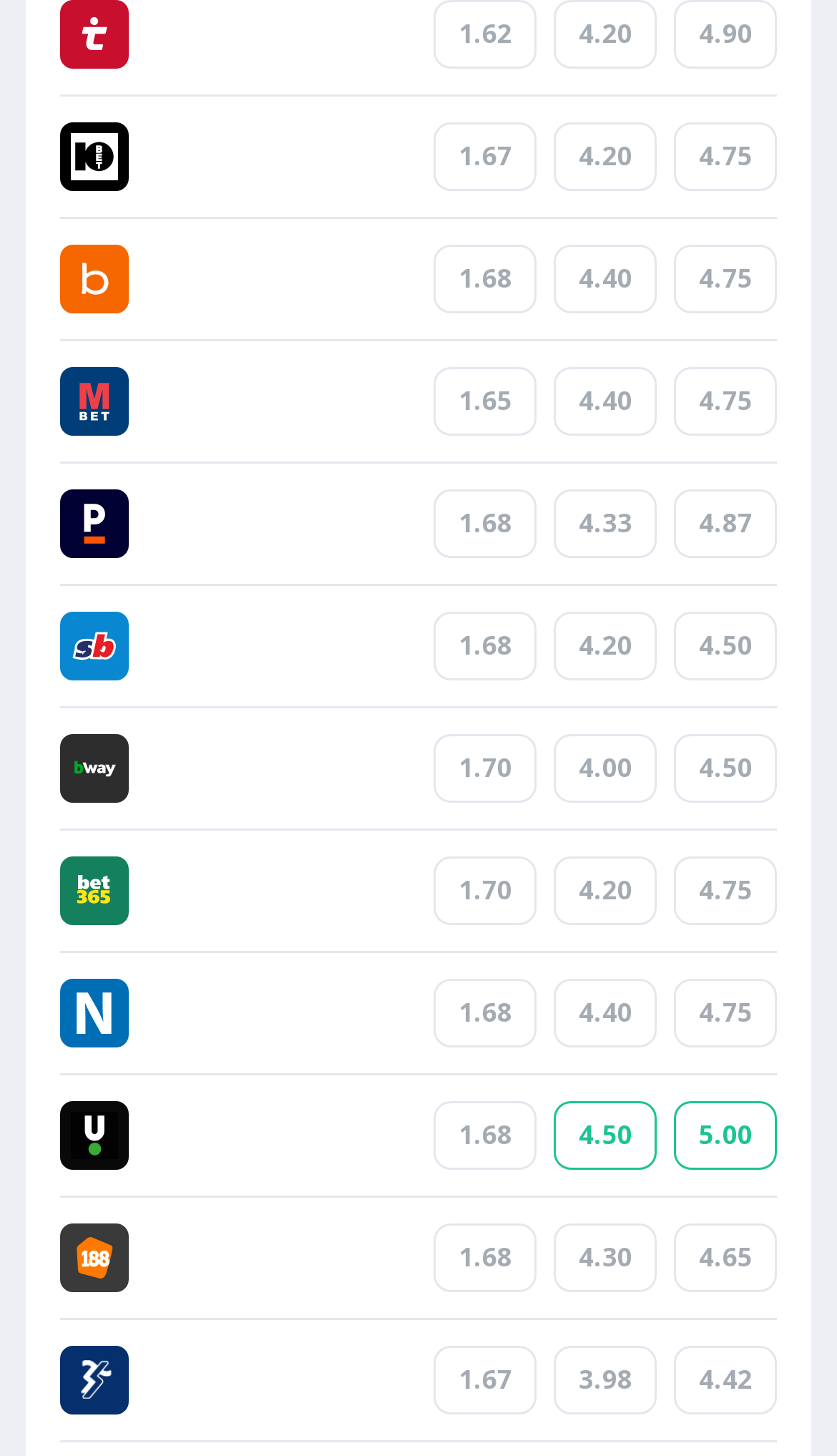What is the name of the last bookmaker?
Answer with a single word or short phrase according to what you see in the image.

Sbo